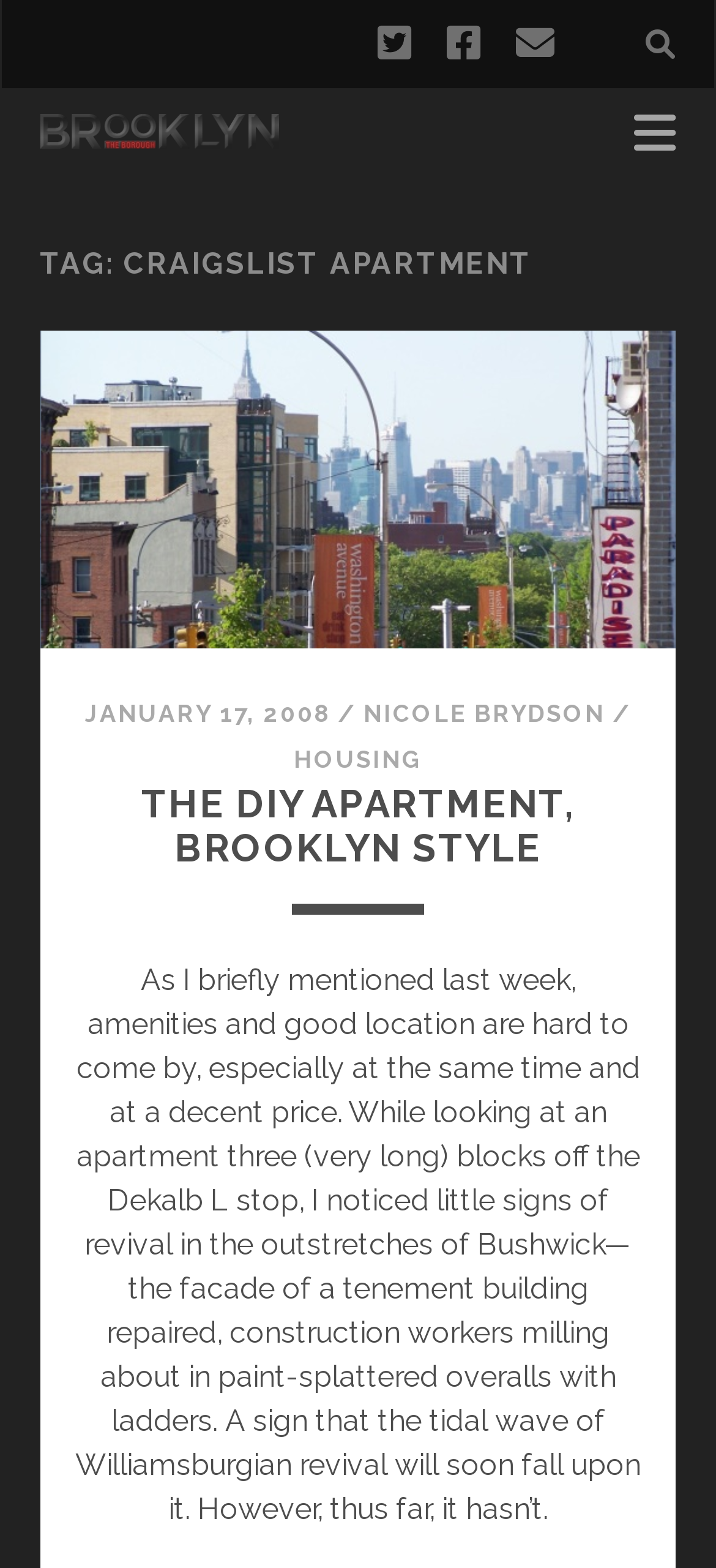Pinpoint the bounding box coordinates of the clickable element needed to complete the instruction: "View agreements". The coordinates should be provided as four float numbers between 0 and 1: [left, top, right, bottom].

None